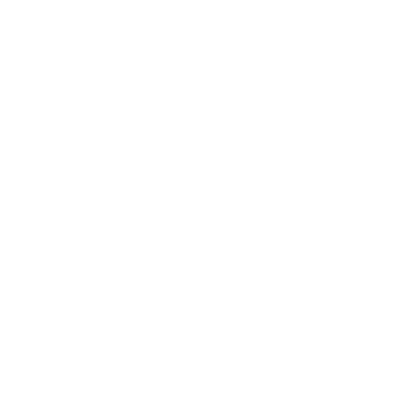What is the likely theme of the CSD Reception 2023?
Provide a detailed and well-explained answer to the question.

The CSD Reception 2023 likely celebrates contributions to the queer community, emphasizing the importance of visibility and acknowledgment, which is inferred from the context of the event and the icon's purpose.